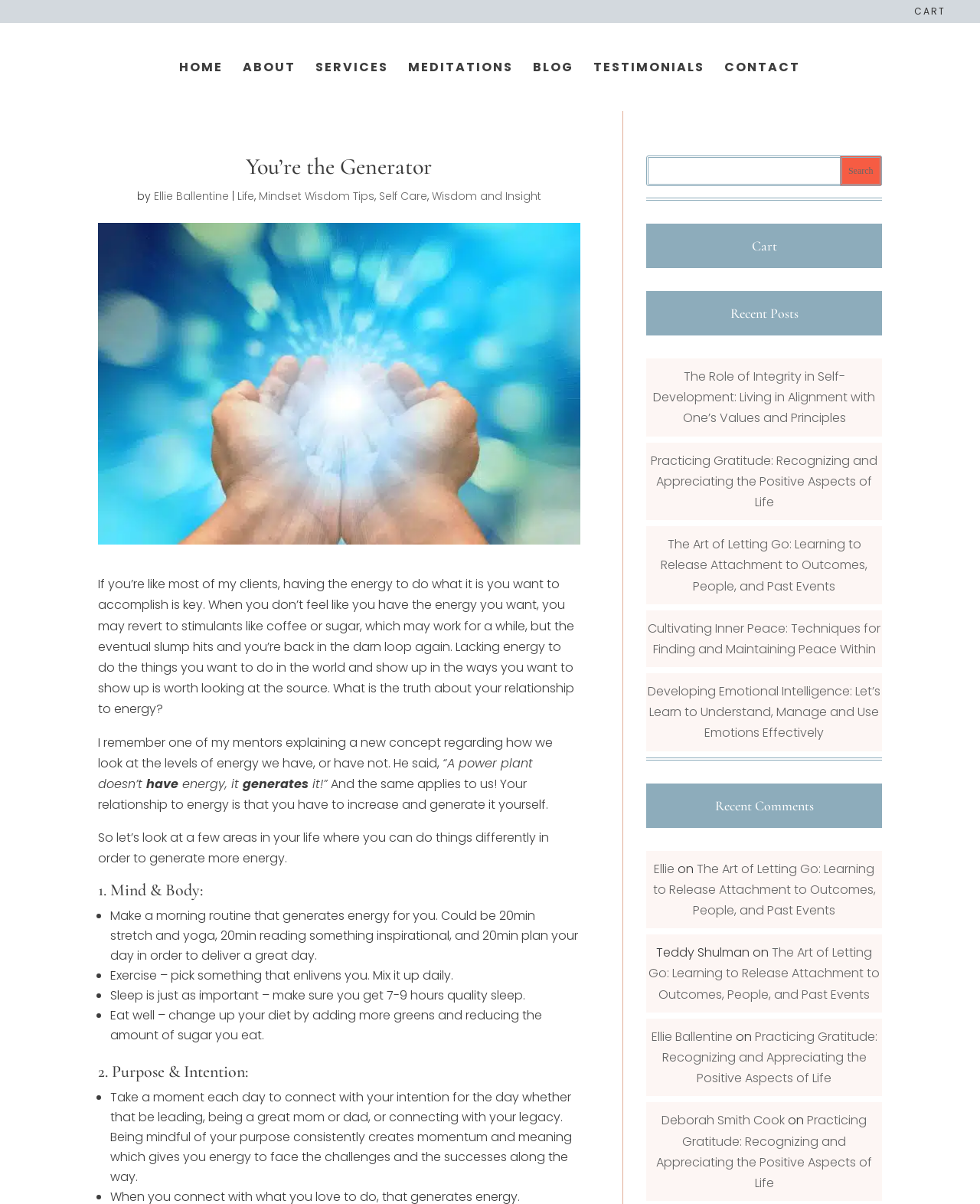Carefully observe the image and respond to the question with a detailed answer:
What is the topic of the recent post 'The Role of Integrity in Self-Development'?

The recent post 'The Role of Integrity in Self-Development' is a link element with ID 199, and based on the title, it can be inferred that the topic is related to self-development.